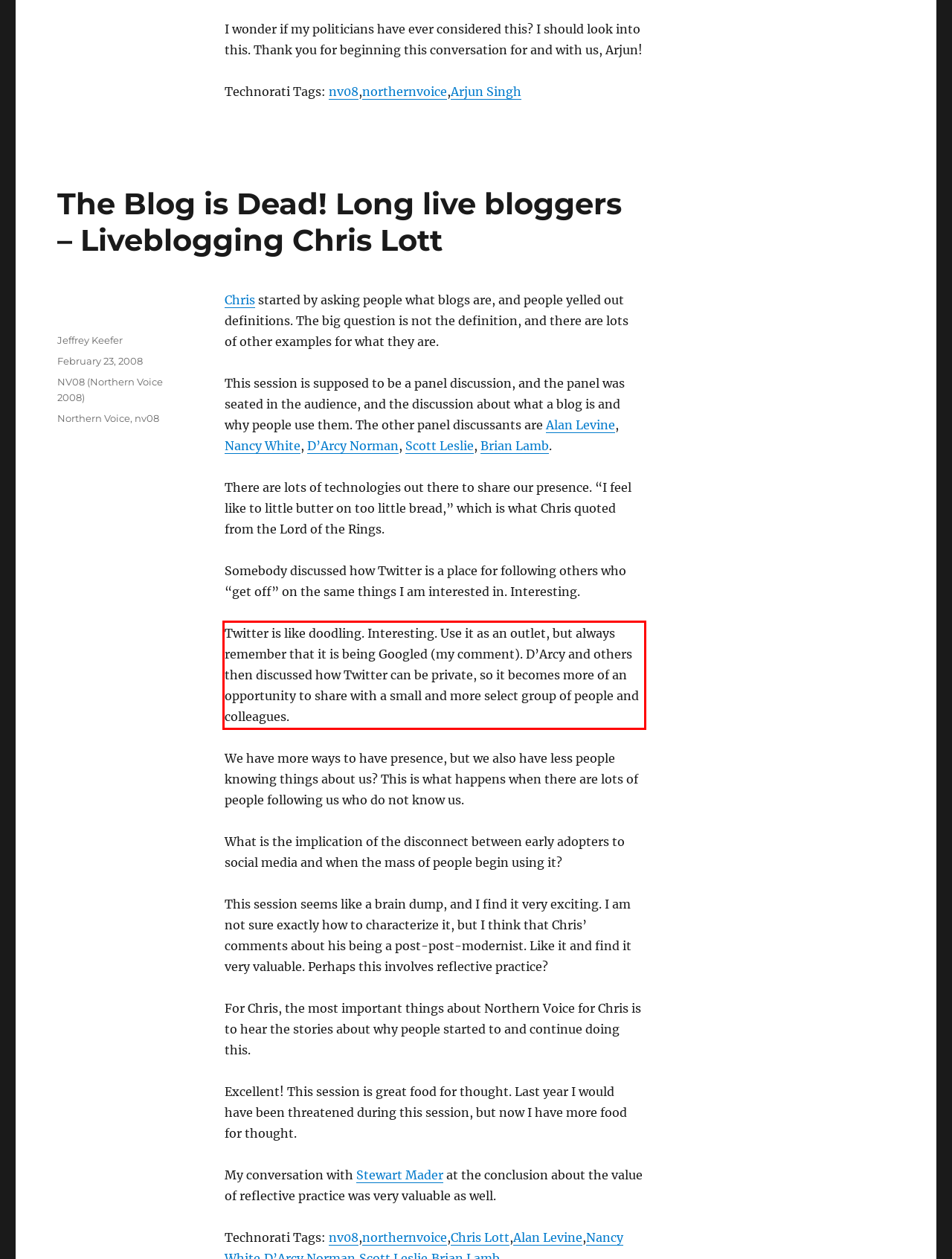Using the provided screenshot of a webpage, recognize the text inside the red rectangle bounding box by performing OCR.

Twitter is like doodling. Interesting. Use it as an outlet, but always remember that it is being Googled (my comment). D’Arcy and others then discussed how Twitter can be private, so it becomes more of an opportunity to share with a small and more select group of people and colleagues.